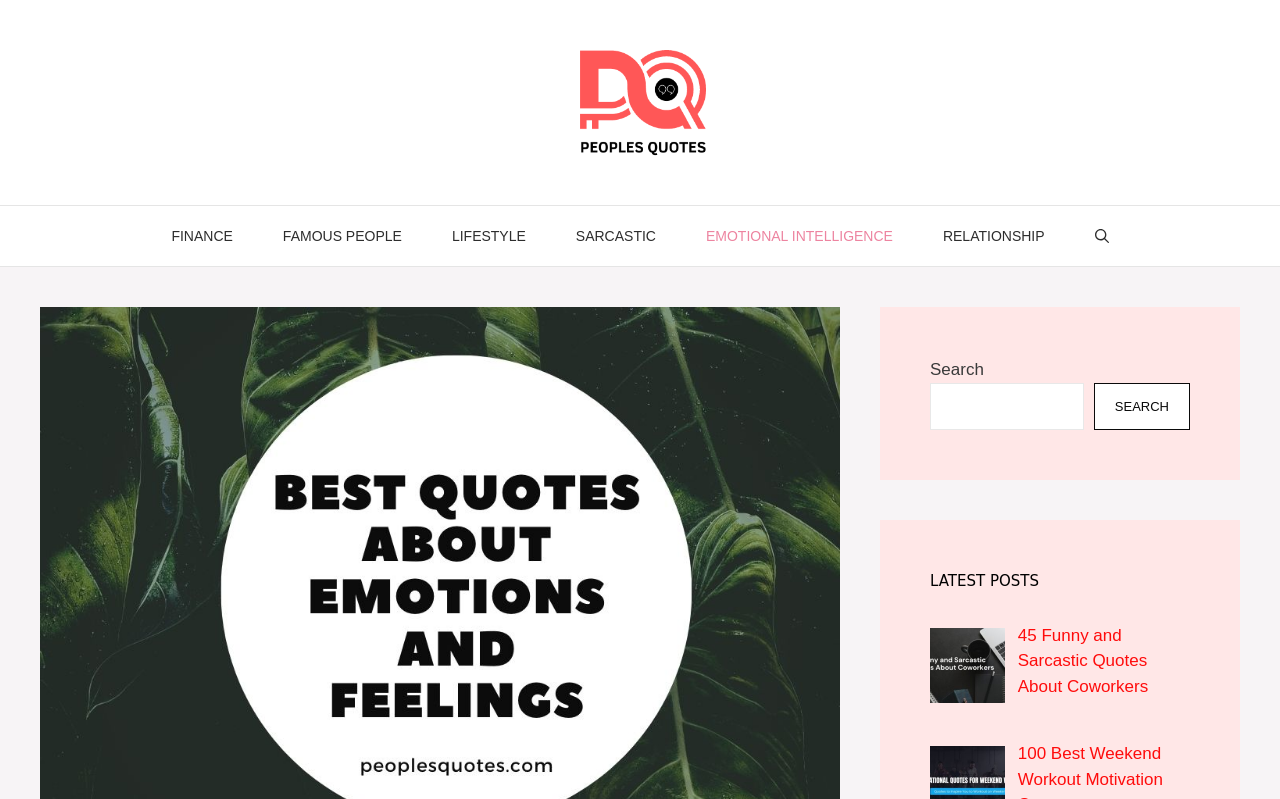Please locate the bounding box coordinates of the element that should be clicked to achieve the given instruction: "search for quotes".

[0.727, 0.479, 0.847, 0.538]